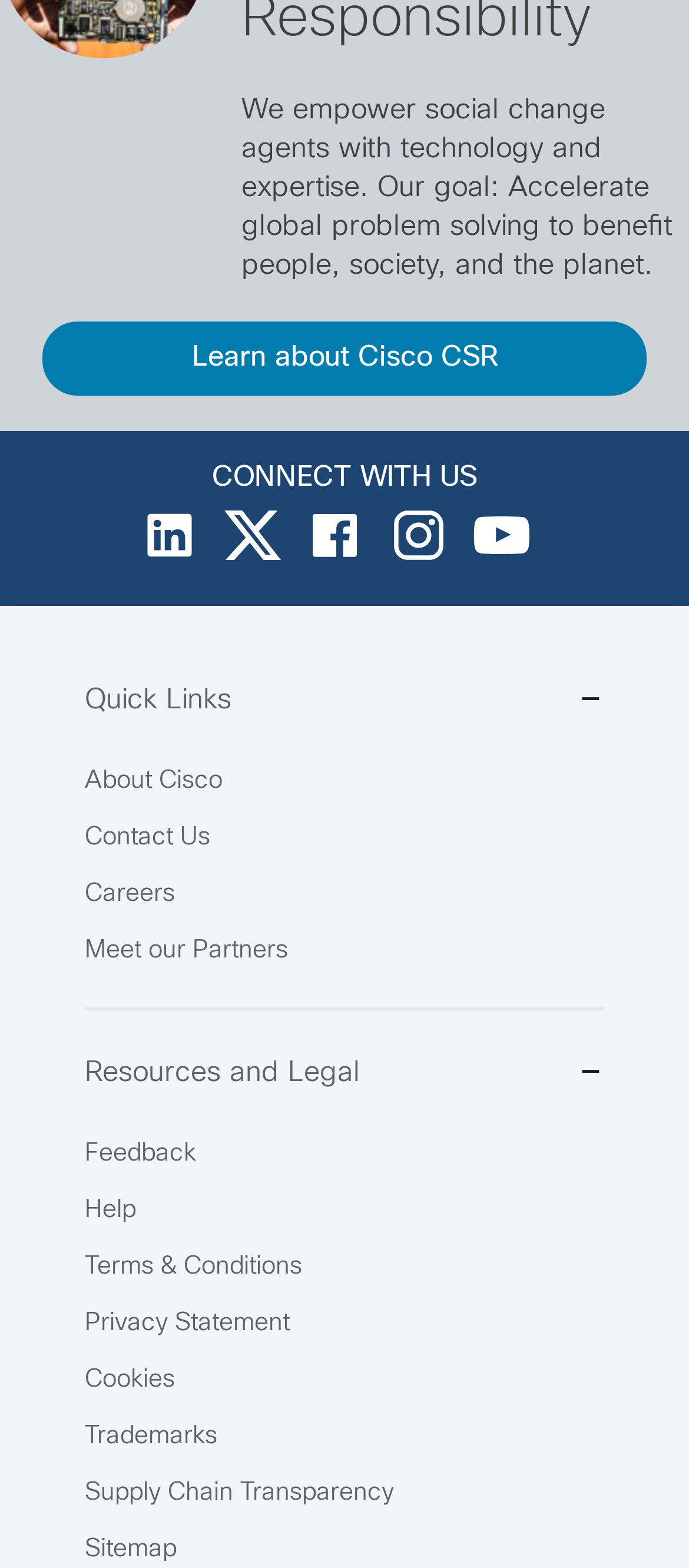Please specify the bounding box coordinates of the element that should be clicked to execute the given instruction: 'Learn about Cisco CSR'. Ensure the coordinates are four float numbers between 0 and 1, expressed as [left, top, right, bottom].

[0.062, 0.205, 0.938, 0.252]